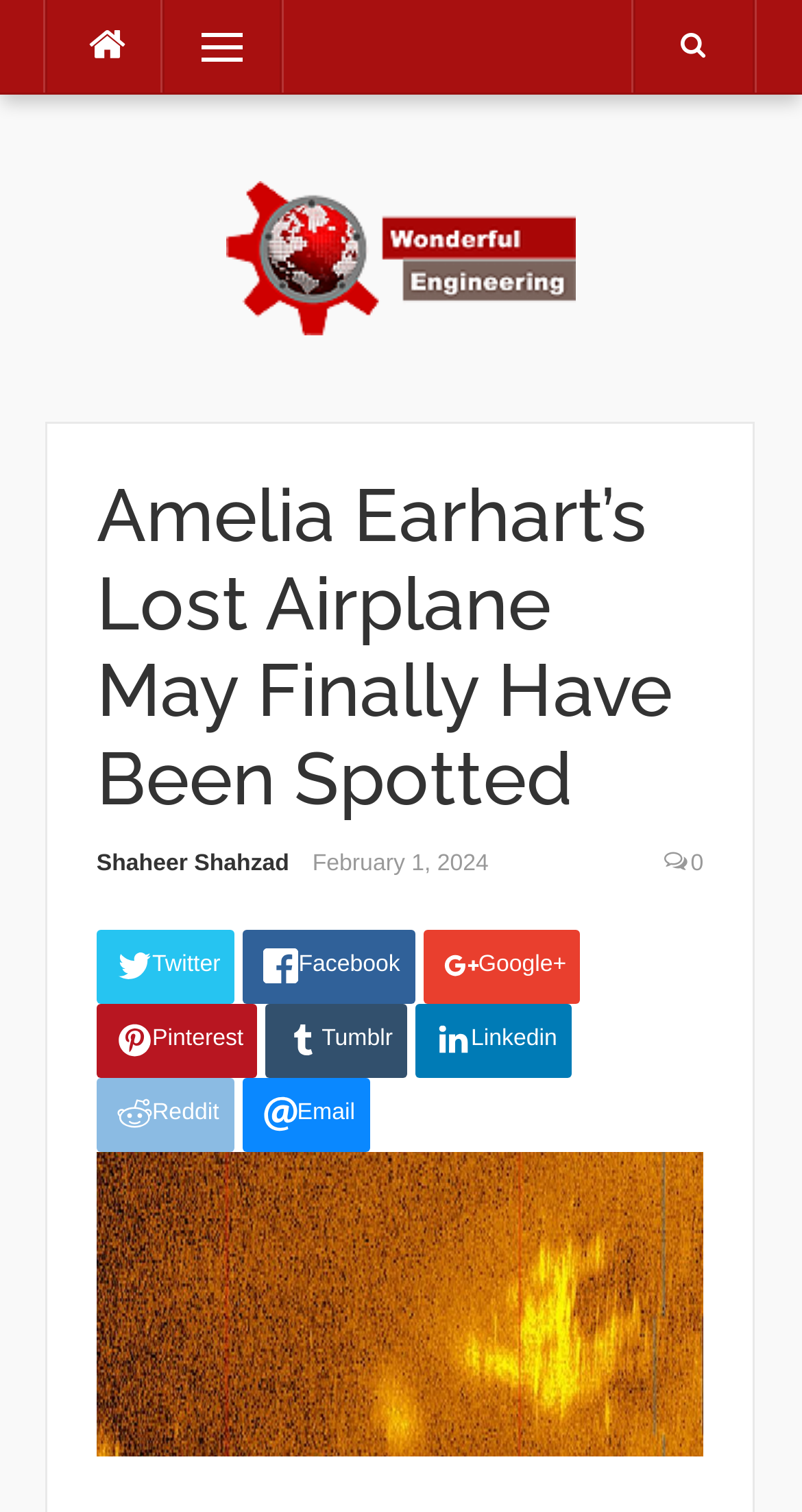Locate the bounding box coordinates of the element to click to perform the following action: 'Check the post date'. The coordinates should be given as four float values between 0 and 1, in the form of [left, top, right, bottom].

[0.39, 0.563, 0.609, 0.579]